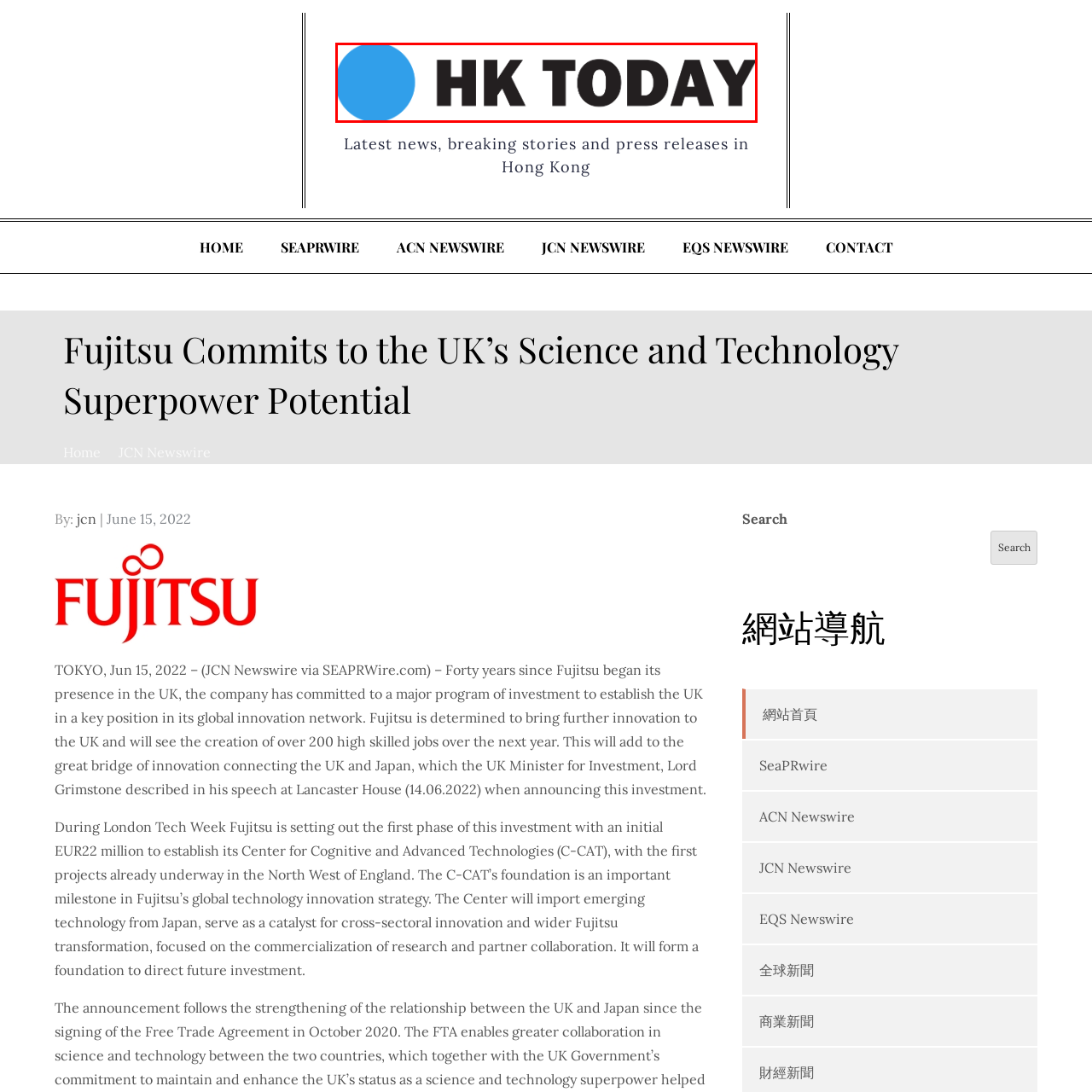Focus on the image outlined in red and offer a detailed answer to the question below, relying on the visual elements in the image:
What is the purpose of the media outlet's branding?

The caption states that the design of the logo reflects a contemporary aesthetic, aiming to resonate with a diverse audience interested in local developments and newsworthy events in Hong Kong.